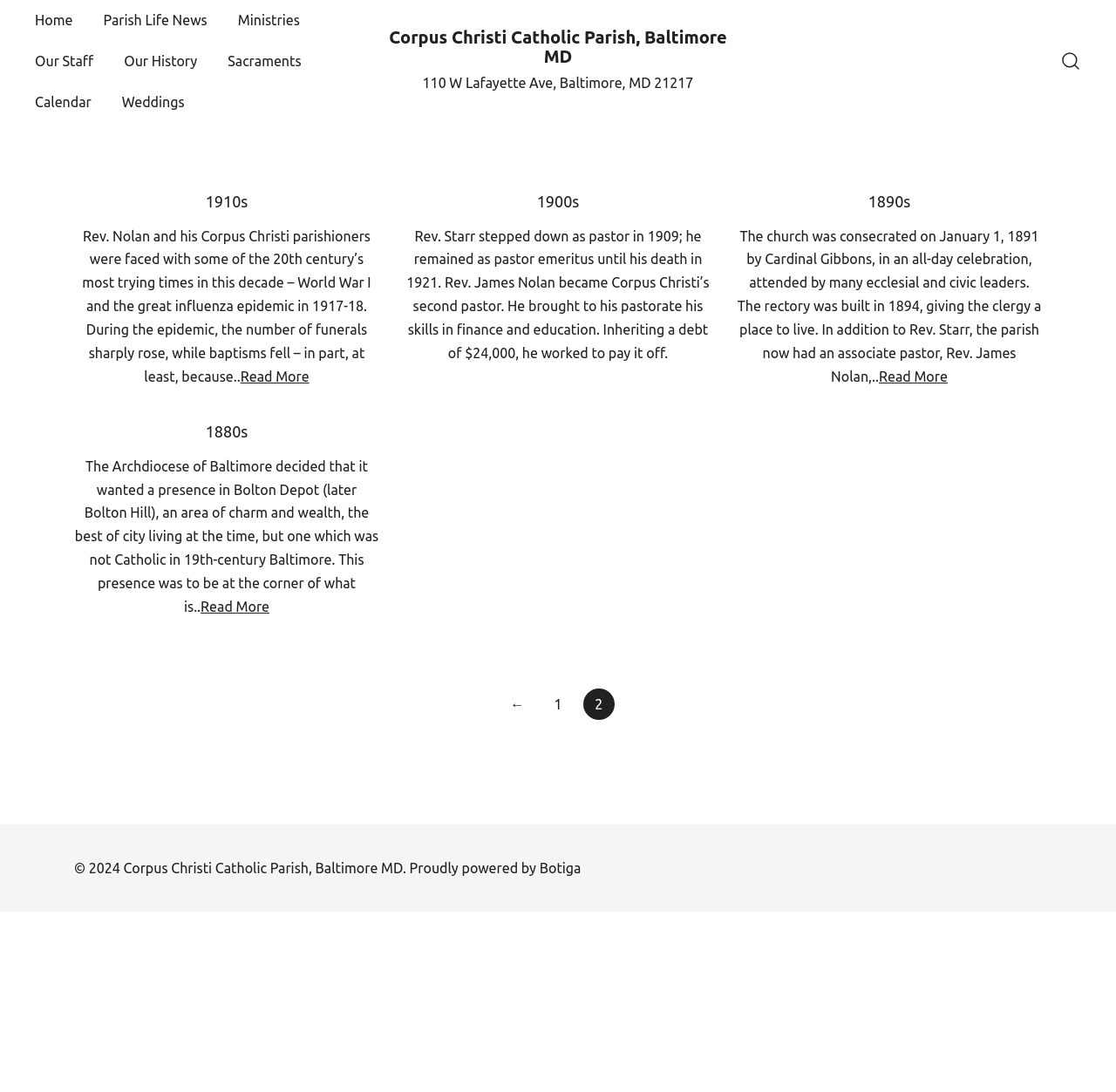Please identify the bounding box coordinates of the area that needs to be clicked to fulfill the following instruction: "go to next page."

None